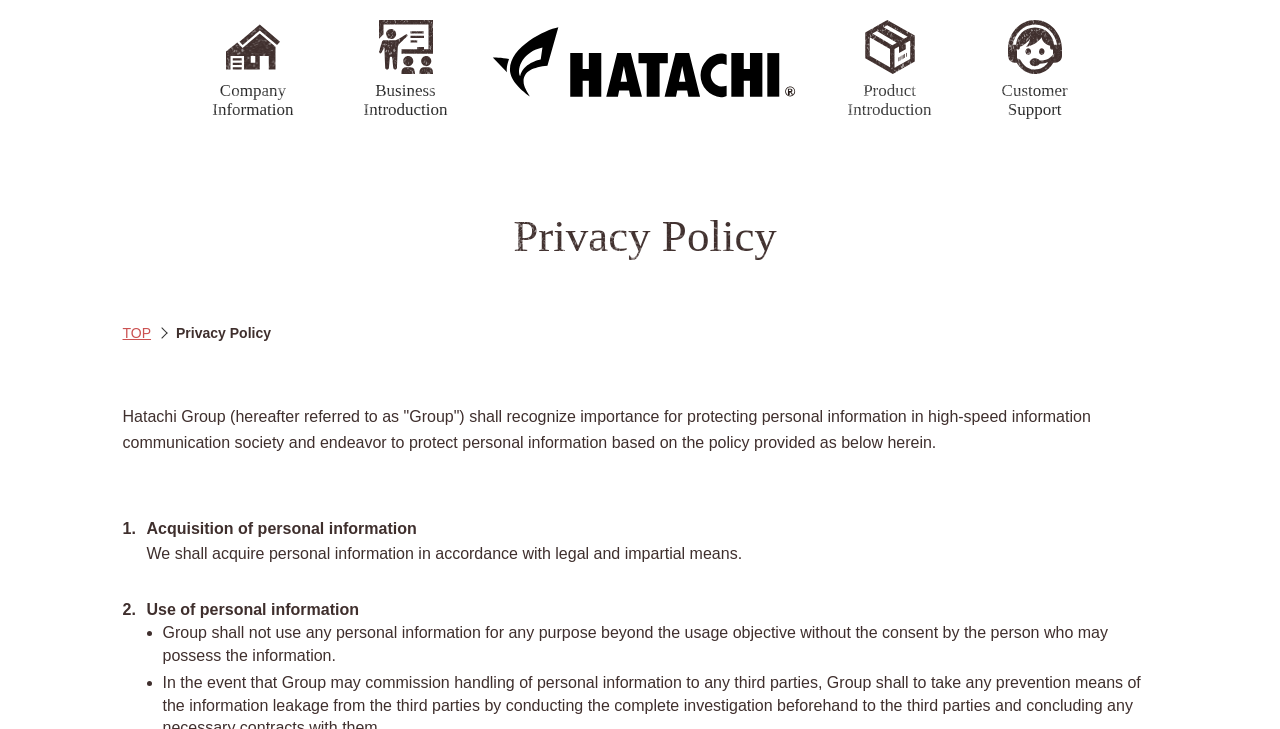Provide the bounding box coordinates for the UI element described in this sentence: "Product Introduction". The coordinates should be four float values between 0 and 1, i.e., [left, top, right, bottom].

[0.662, 0.027, 0.728, 0.164]